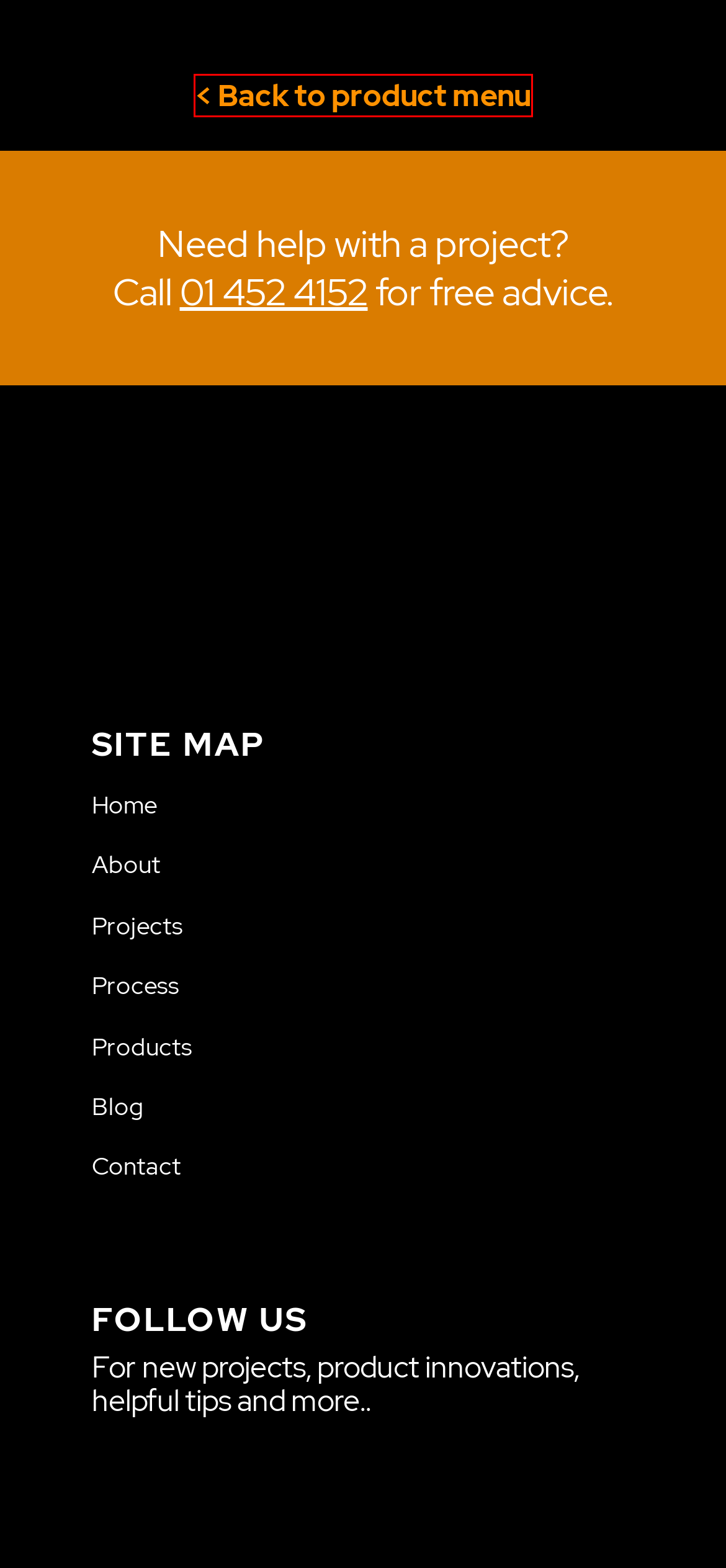Given a screenshot of a webpage with a red bounding box highlighting a UI element, determine which webpage description best matches the new webpage that appears after clicking the highlighted element. Here are the candidates:
A. Sign Design Studio in Dublin | Premium Quality Signs | AD Design
B. Signage Projects: Architectural Signage | Wayfinding | Corporate Fitouts
C. Sign Company in Dublin | Architectural Signage, Wayfinding, Office Fitouts
D. Bespoke Sign Design | Full Range of Indoor and Outdoor Signage
E. Contact Us | AD Design | South City Business Park | Tallaght | Dublin
F. Cookie Policy - ad design
G. Sign design process - from idea to install | AD Design
H. Design Blog | Signage Projects | Skyline Signage | AD Design | Dublin

D